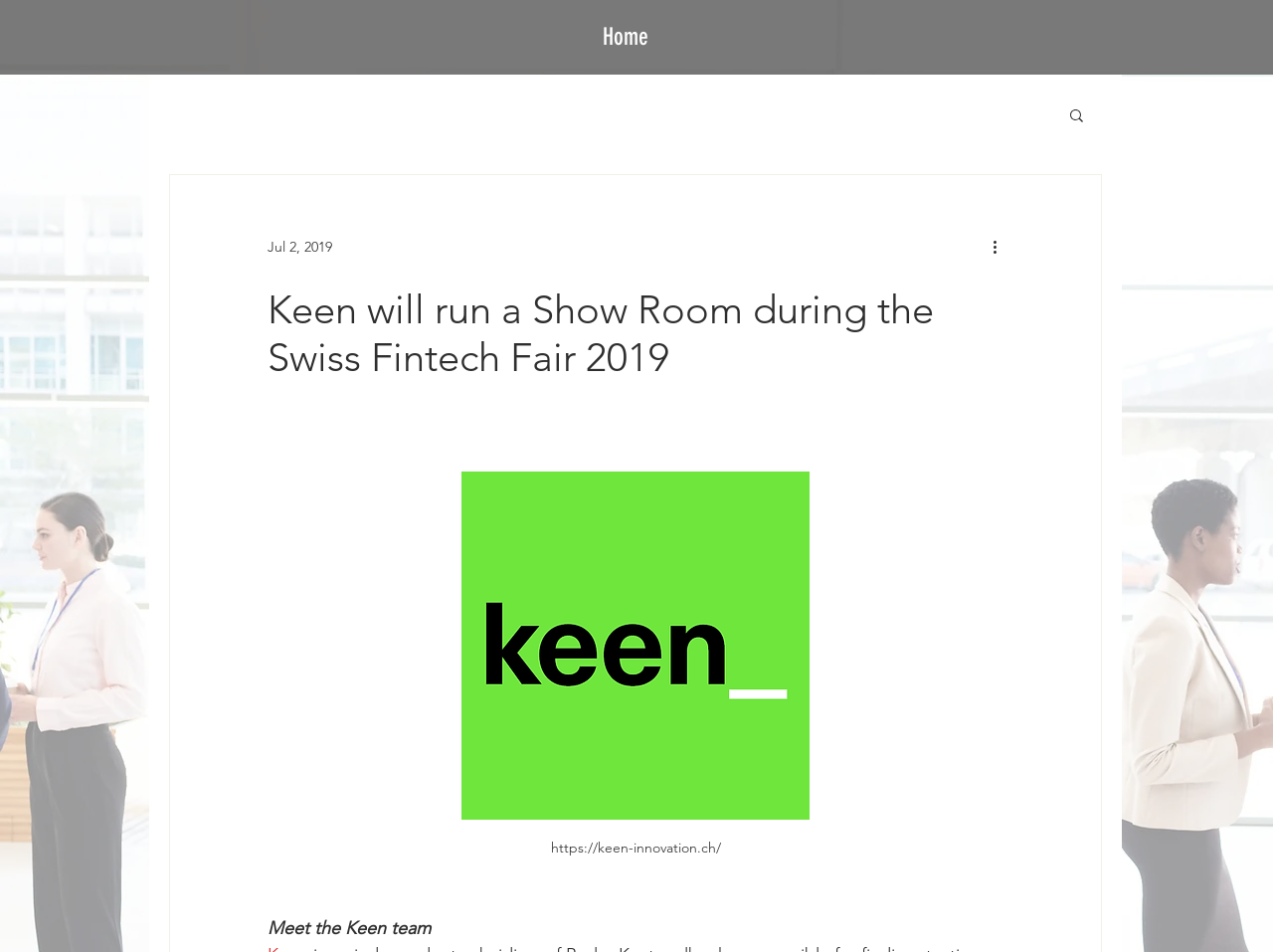Please provide the bounding box coordinate of the region that matches the element description: aria-label="More actions". Coordinates should be in the format (top-left x, top-left y, bottom-right x, bottom-right y) and all values should be between 0 and 1.

[0.777, 0.247, 0.796, 0.272]